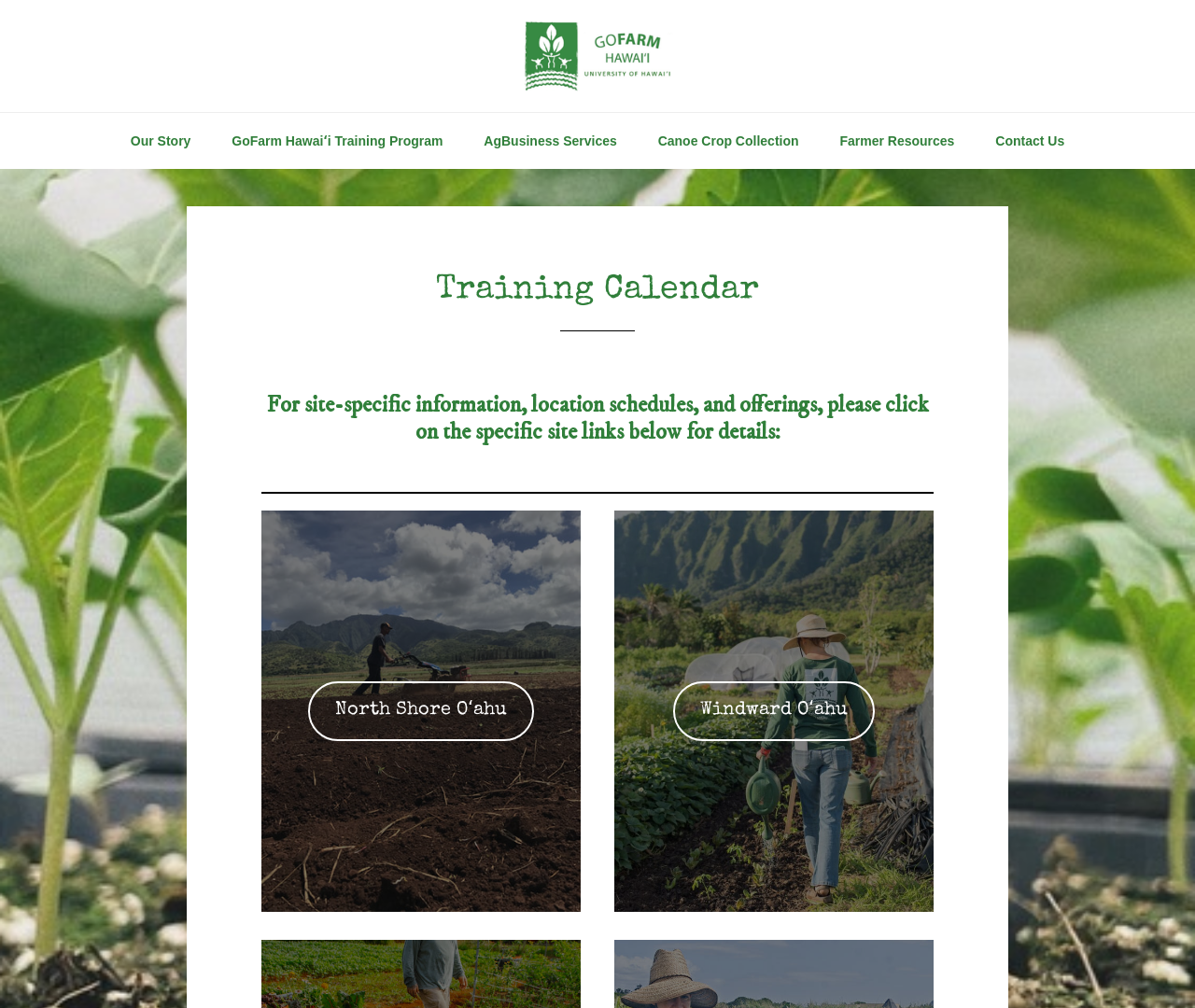Please locate the bounding box coordinates for the element that should be clicked to achieve the following instruction: "visit Windward Oʻahu site". Ensure the coordinates are given as four float numbers between 0 and 1, i.e., [left, top, right, bottom].

[0.563, 0.676, 0.732, 0.735]